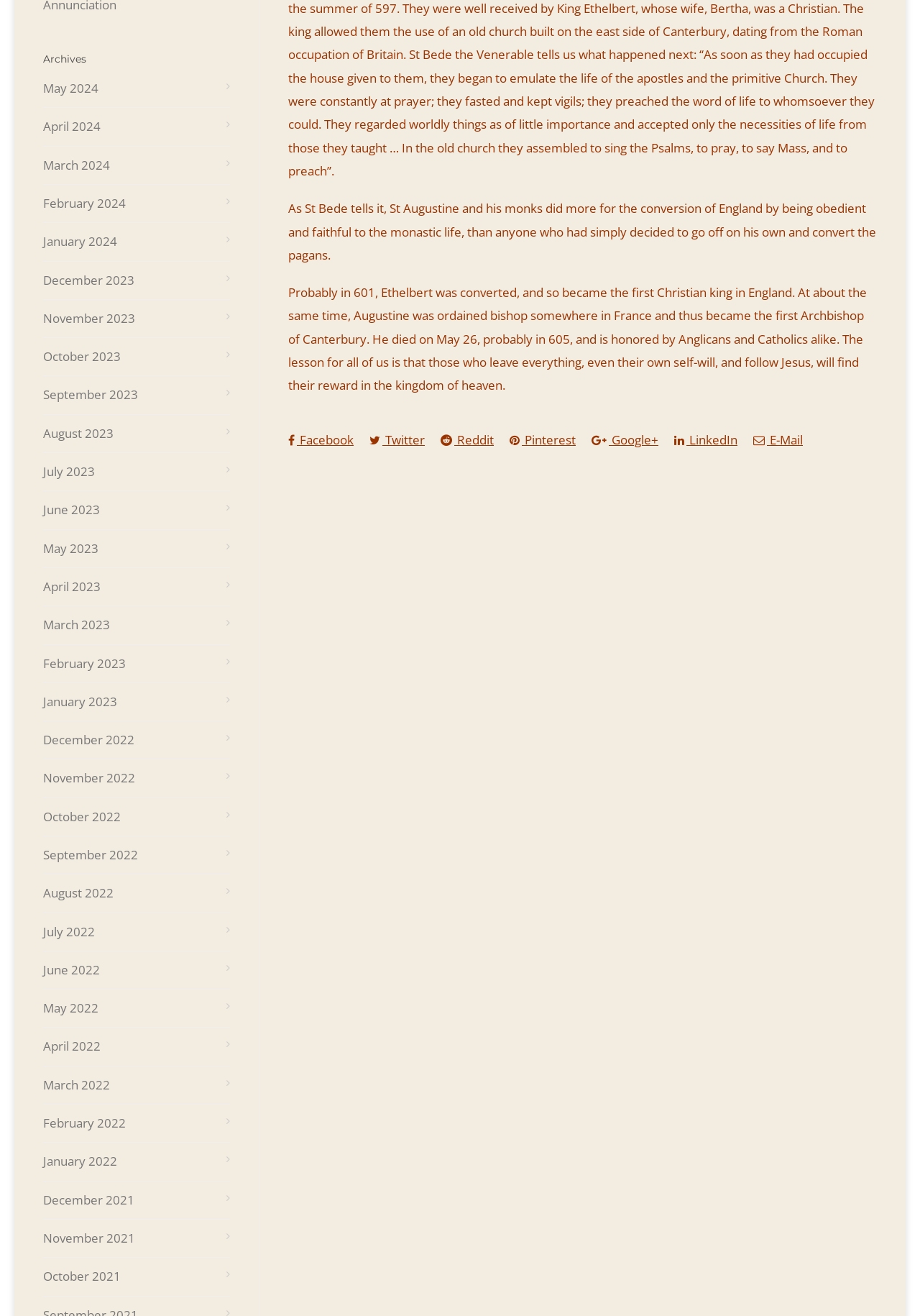Pinpoint the bounding box coordinates of the clickable element needed to complete the instruction: "View the 'Hall of Fame'". The coordinates should be provided as four float numbers between 0 and 1: [left, top, right, bottom].

None